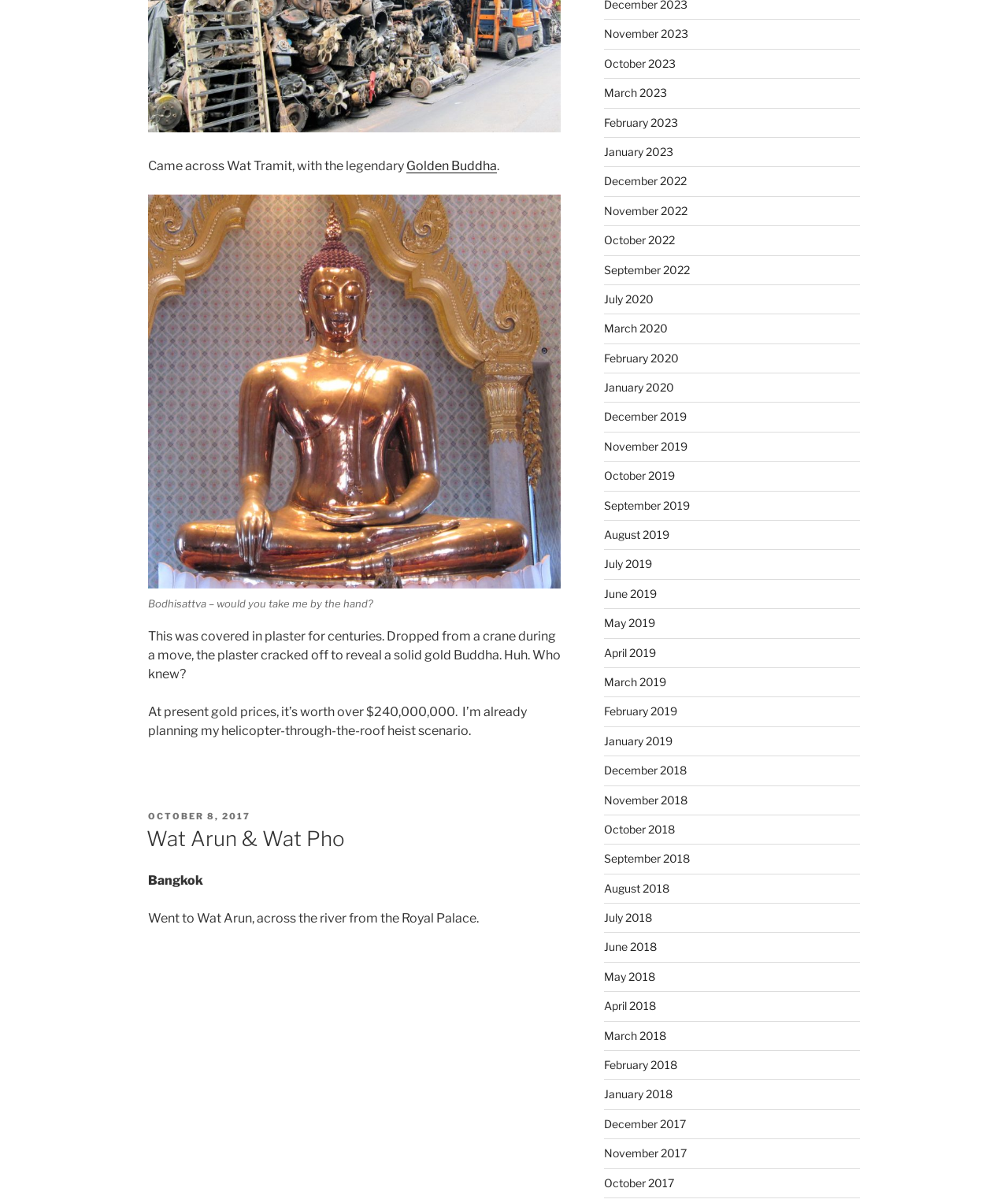What is the current value of the Golden Buddha?
Please provide a full and detailed response to the question.

The question asks for the current value of the Golden Buddha. By reading the text, we can find the sentence 'At present gold prices, it’s worth over $240,000,000.' which clearly states the current value of the Golden Buddha.